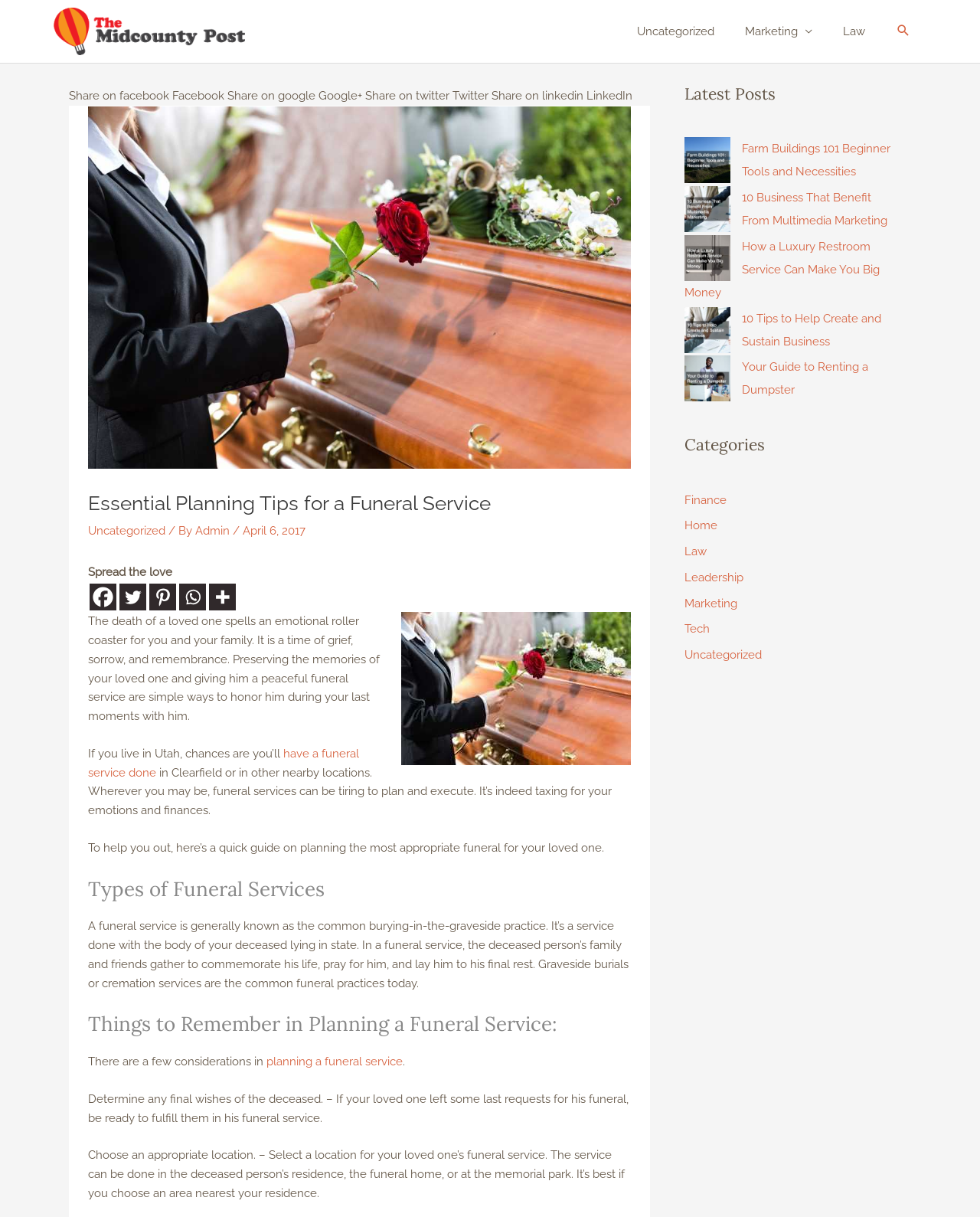What is the topic of the article?
Use the information from the screenshot to give a comprehensive response to the question.

The topic of the article can be determined by reading the heading 'Essential Planning Tips for a Funeral Service' and the content of the article, which discusses planning a funeral service for a loved one.